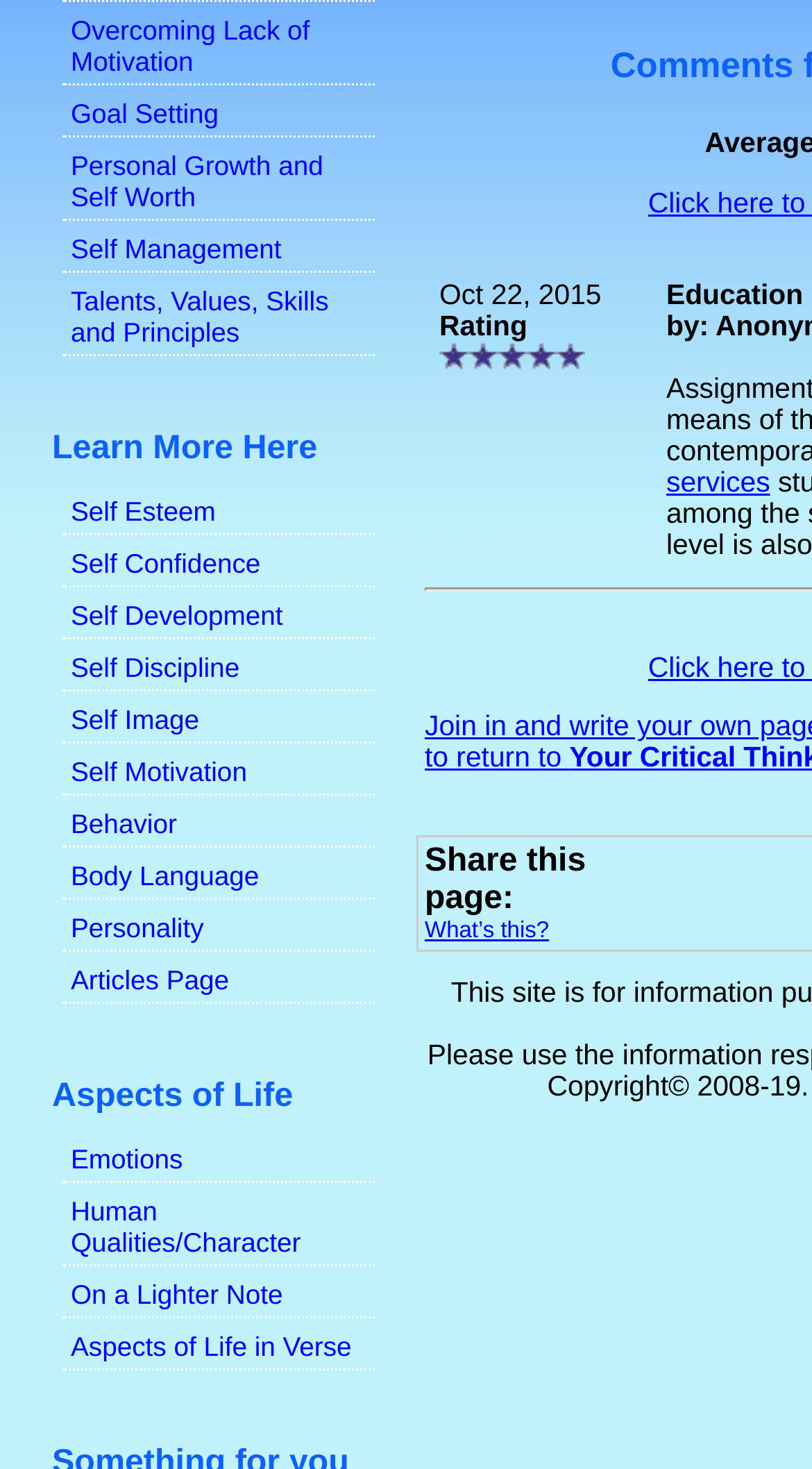Using the provided element description: "alt="Subscribe to EIW"", determine the bounding box coordinates of the corresponding UI element in the screenshot.

None